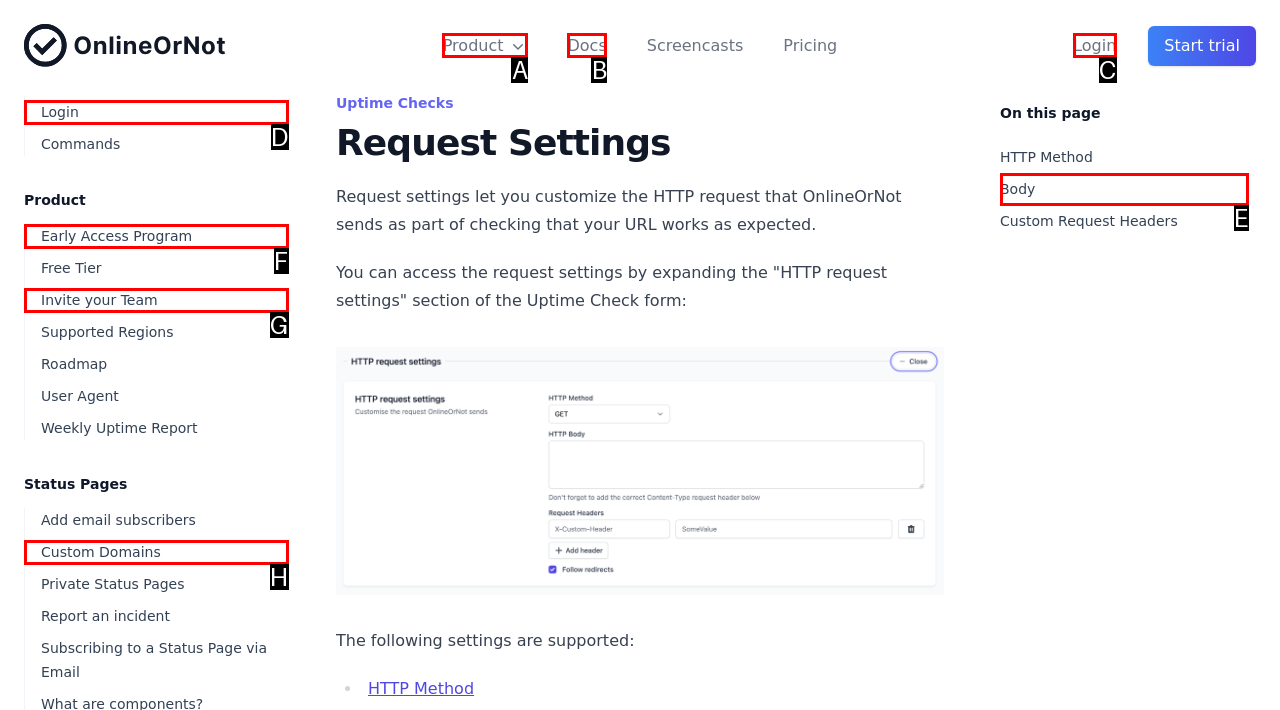Identify the matching UI element based on the description: Refund & Cancellation Policy
Reply with the letter from the available choices.

None